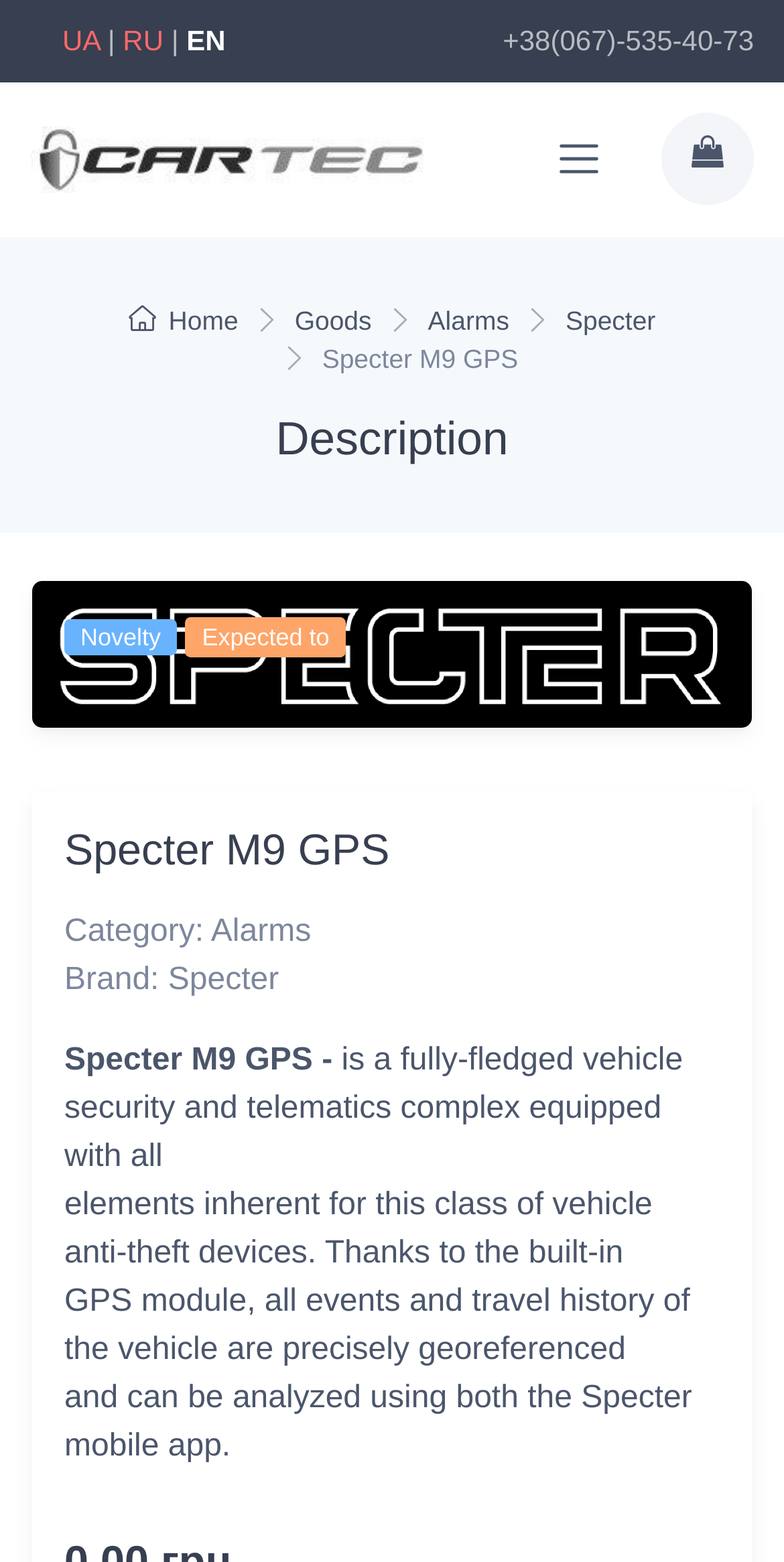Determine the bounding box coordinates for the UI element matching this description: "Social Bookmark Site".

None